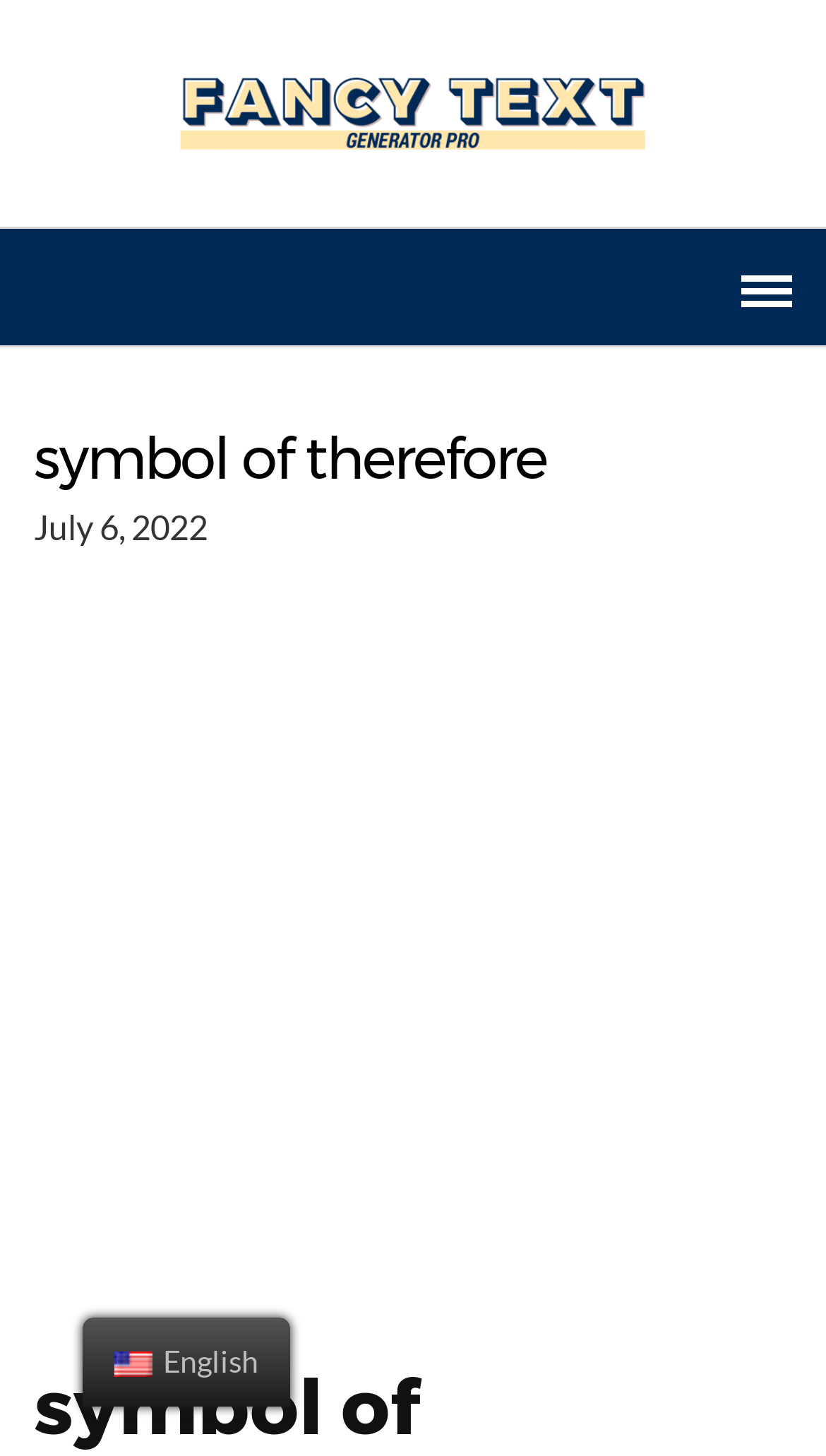Please provide a brief answer to the following inquiry using a single word or phrase:
What is the likely purpose of the webpage?

Copy and paste symbols